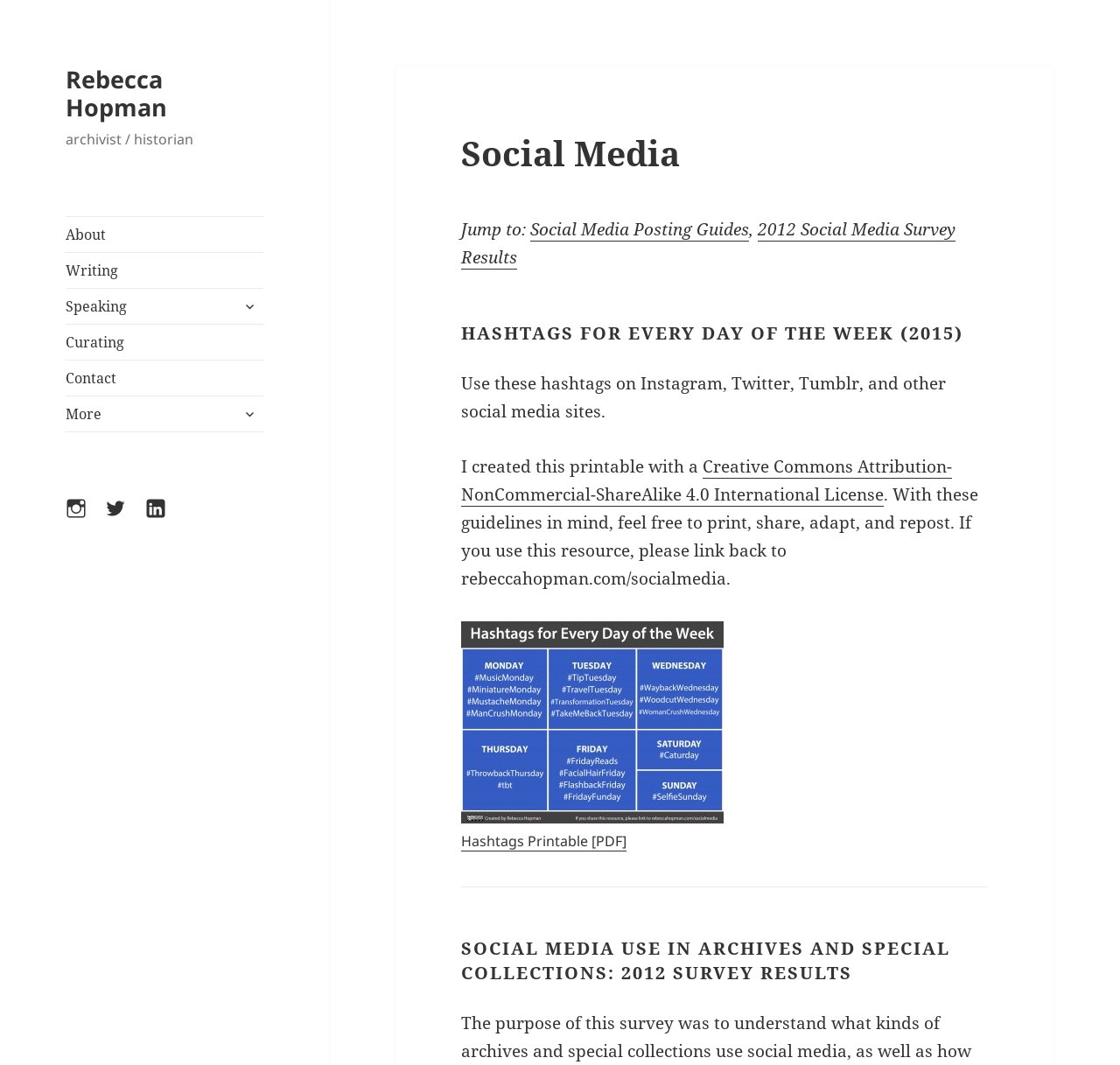Can you identify the bounding box coordinates of the clickable region needed to carry out this instruction: 'Explore the About page'? The coordinates should be four float numbers within the range of 0 to 1, stated as [left, top, right, bottom].

[0.059, 0.203, 0.235, 0.236]